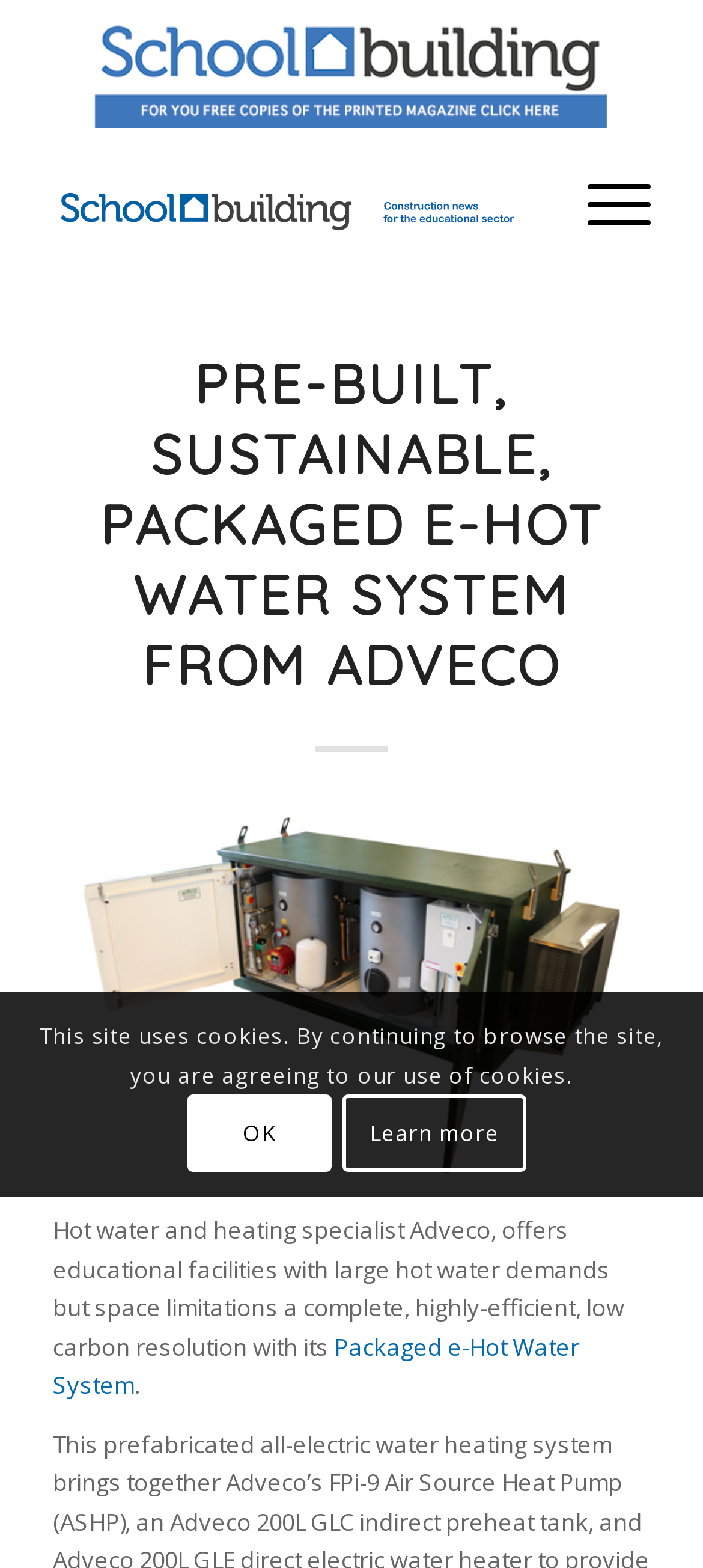Describe the webpage in detail, including text, images, and layout.

The webpage is about Adveco's Packaged e-Hot Water System, a solution for educational facilities with large hot water demands and space limitations. At the top of the page, there is a banner with a link and an image, which takes up the full width of the page. Below the banner, there is a table with a link and an image, both of which are related to "School Building".

The main content of the page is divided into two sections. On the left side, there is a header section with a heading that reads "PRE-BUILT, SUSTAINABLE, PACKAGED E-HOT WATER SYSTEM FROM ADVECO". Below the heading, there are two links with the same text as the heading. On the right side, there is a paragraph of text that describes Adveco's solution, followed by a link to "Packaged e-Hot Water System" and a period at the end of the sentence.

At the bottom of the page, there is a notification bar with a message about the site using cookies. The bar has two links, "OK" and "Learn more", which are positioned side by side.